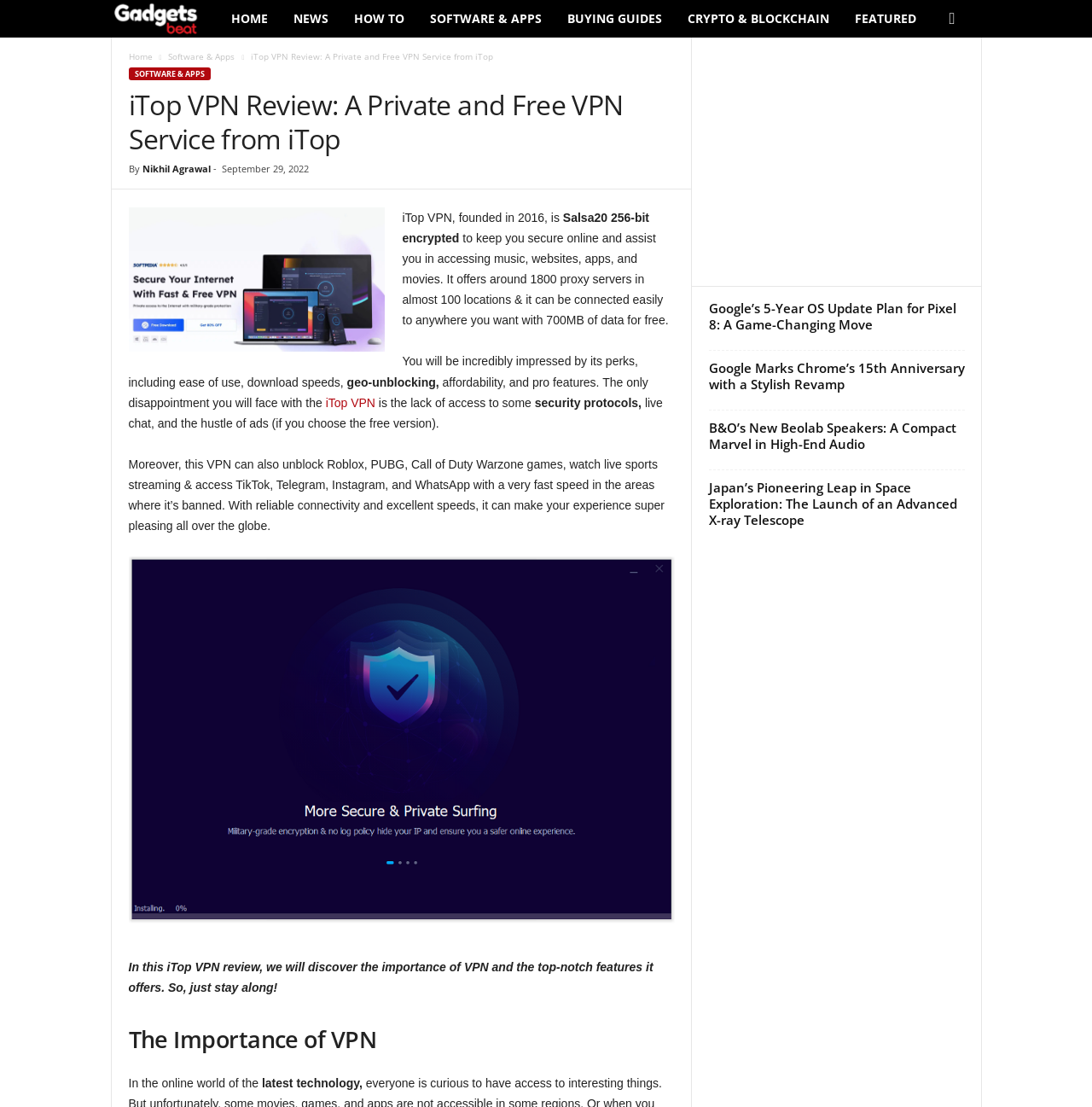Extract the heading text from the webpage.

iTop VPN Review: A Private and Free VPN Service from iTop